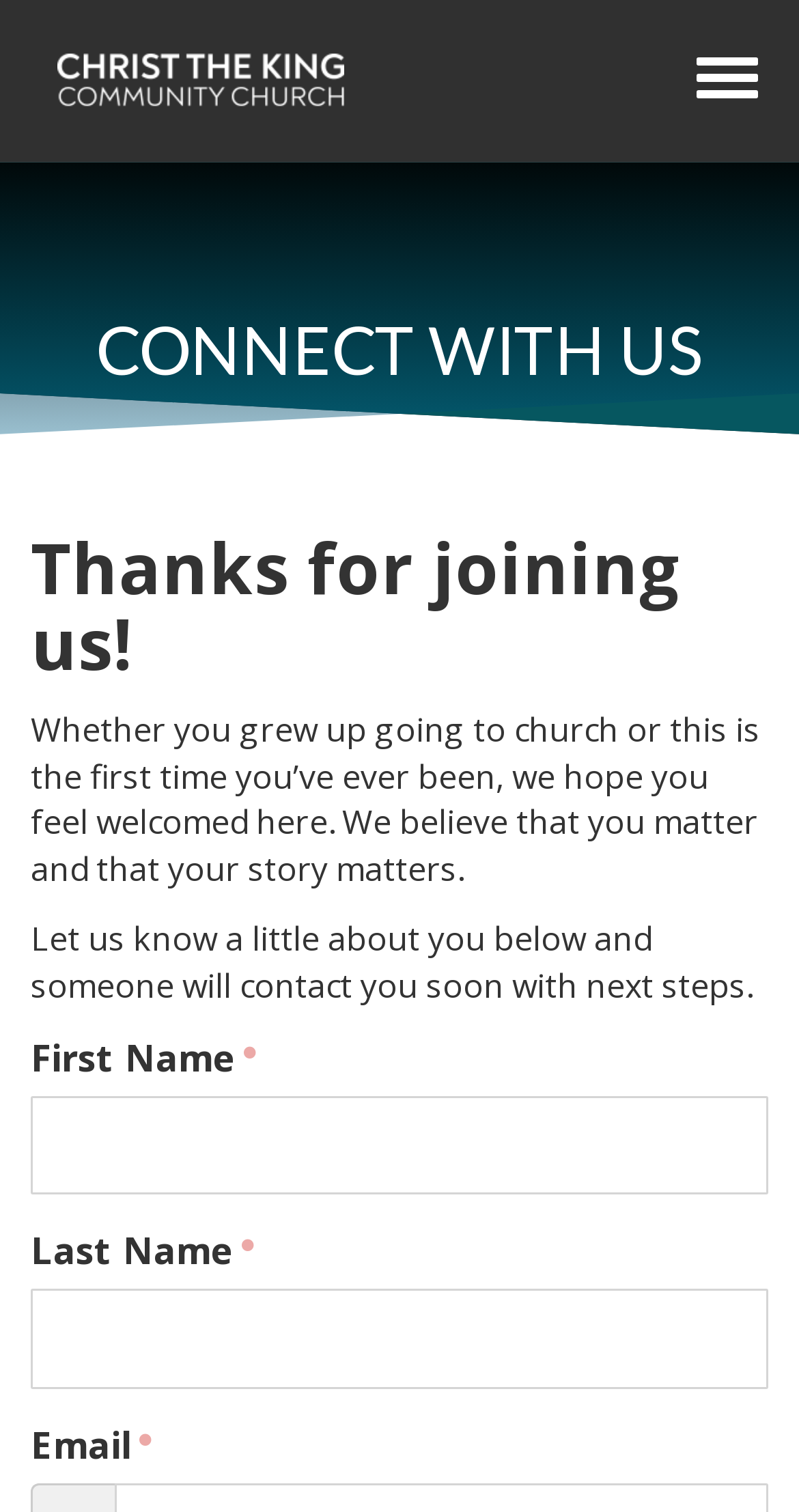Locate the bounding box of the UI element defined by this description: "alt="Christ The King Community Church"". The coordinates should be given as four float numbers between 0 and 1, formatted as [left, top, right, bottom].

[0.041, 0.018, 0.462, 0.09]